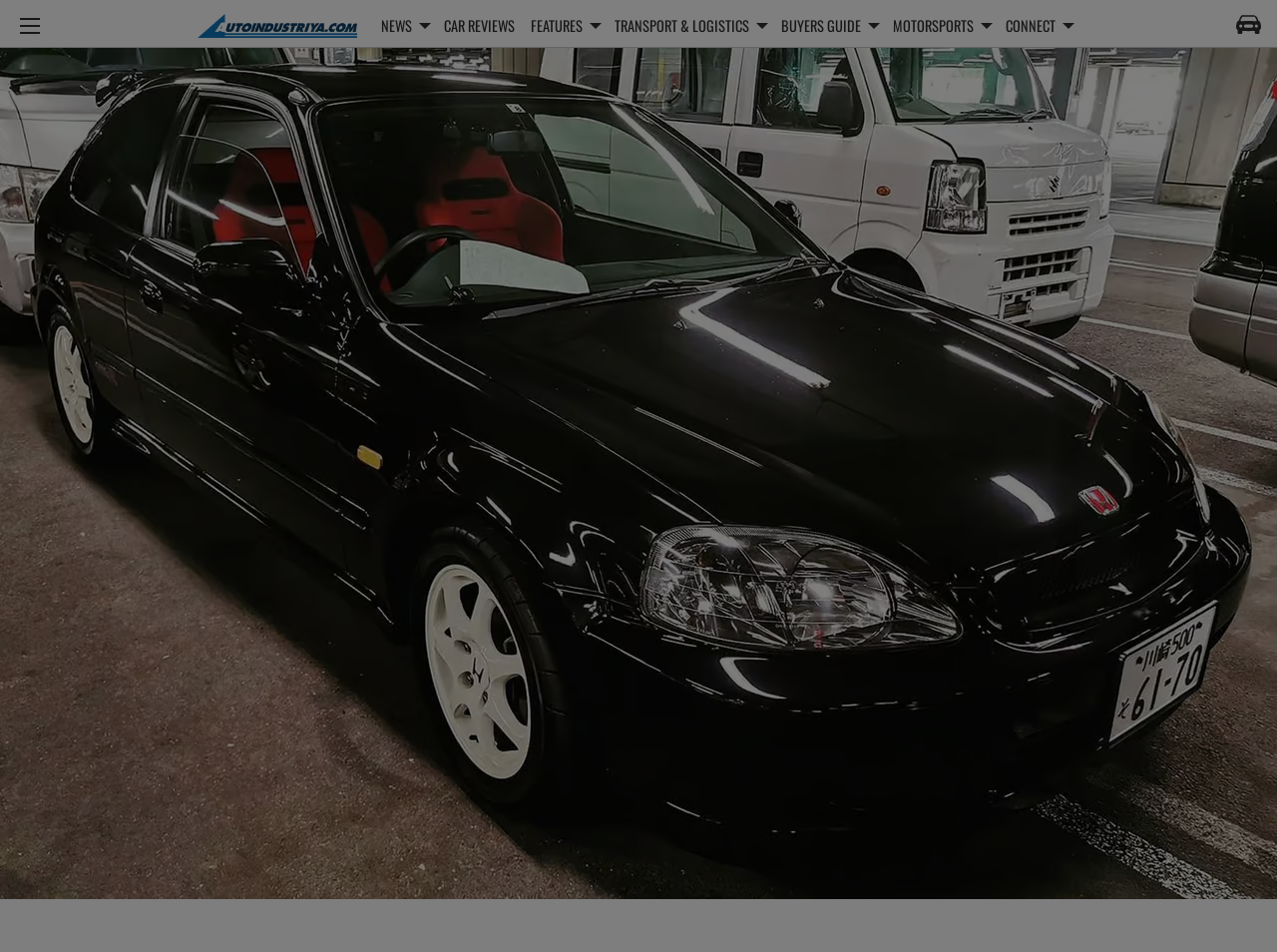Please look at the image and answer the question with a detailed explanation: What is the price of the car mentioned in the article?

I read the caption or description associated with the main image, which mentions 'This all original Honda Civic Type R EK9 just sold for PhP 3.5M'. This suggests that the price of the car mentioned in the article is PhP 3.5M.